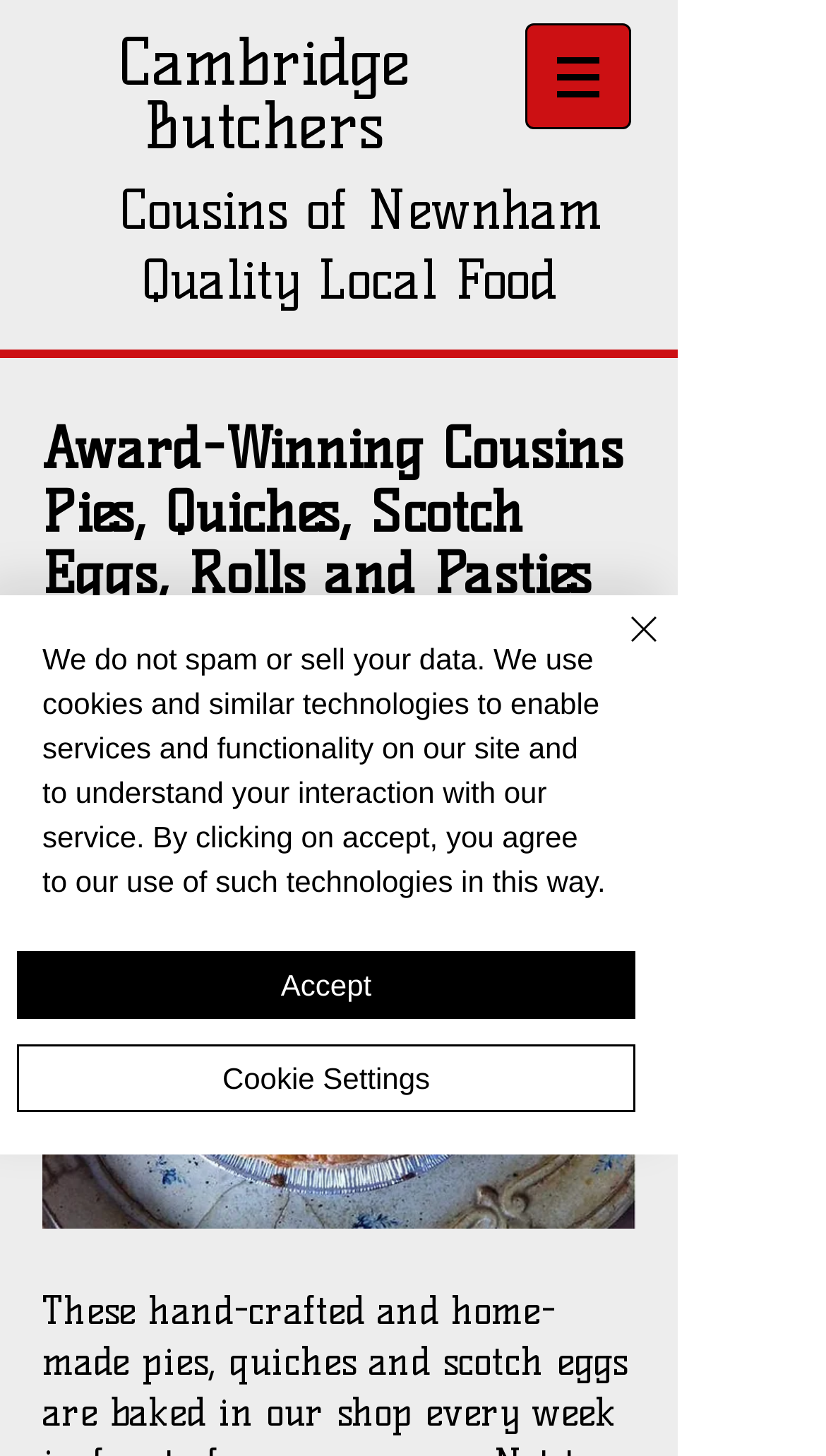Using the provided element description: "aria-label="Close"", determine the bounding box coordinates of the corresponding UI element in the screenshot.

[0.687, 0.415, 0.81, 0.484]